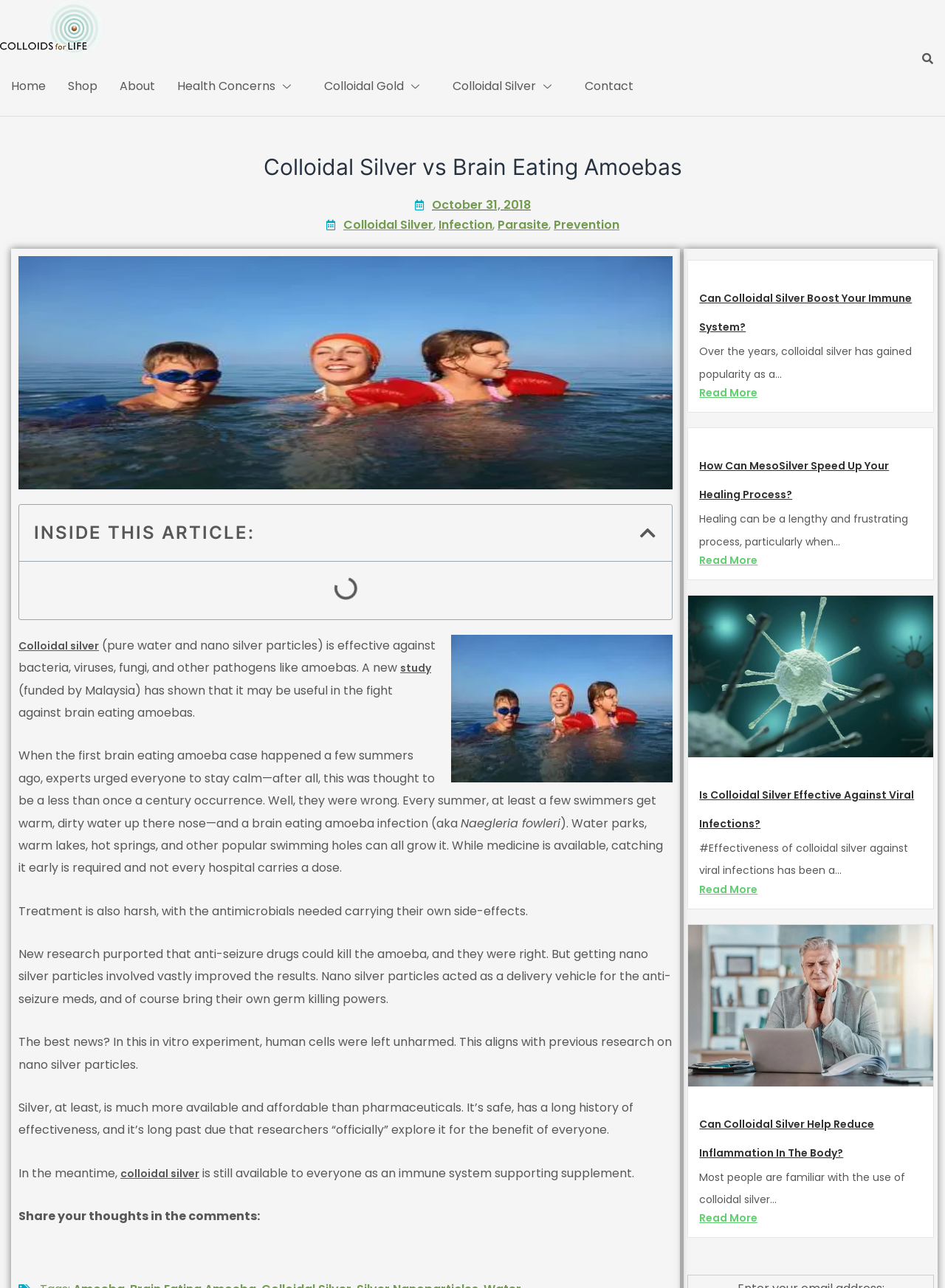Please find the top heading of the webpage and generate its text.

Colloidal Silver vs Brain Eating Amoebas